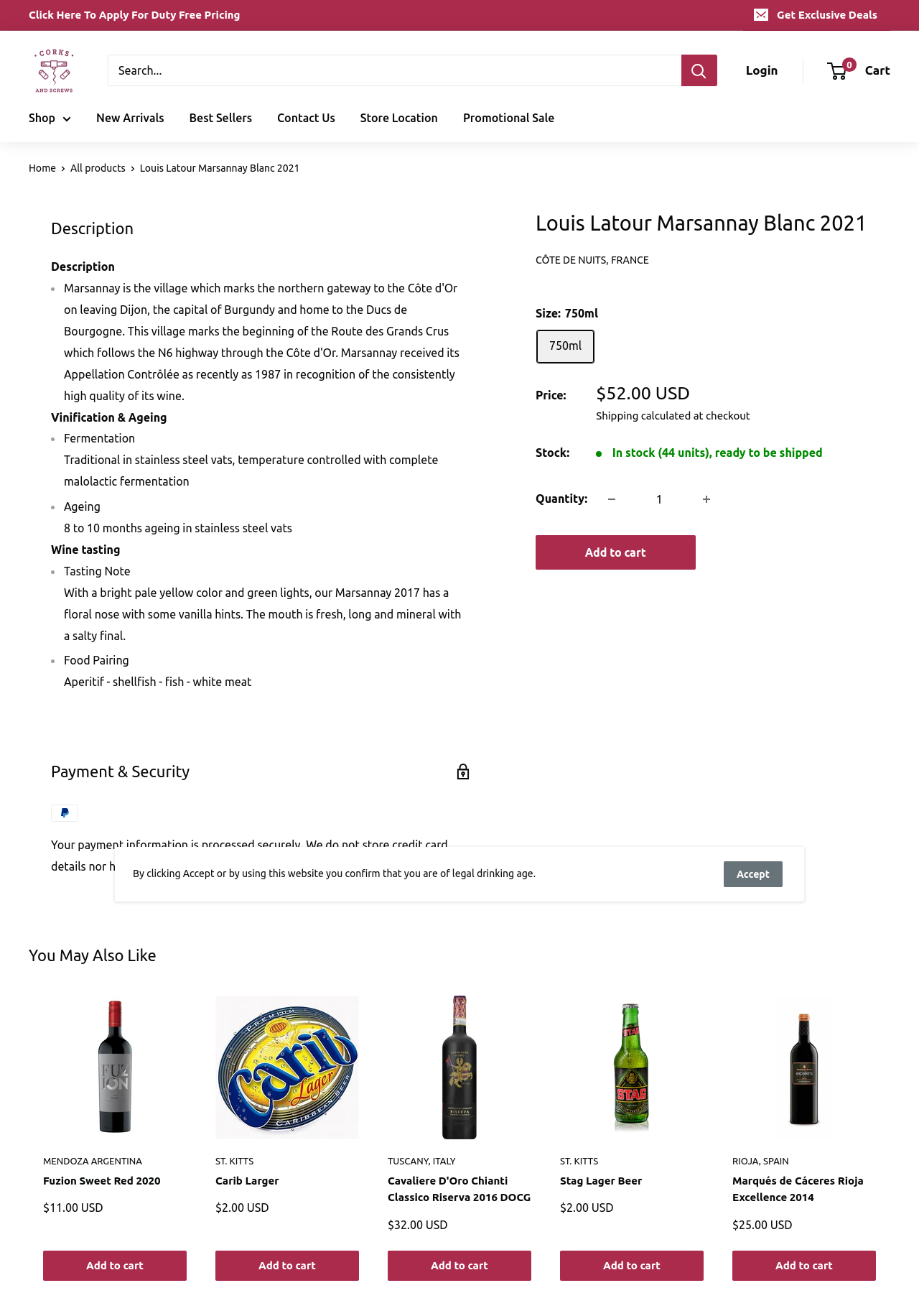Locate the UI element described by Fuzion Sweet Red 2020 in the provided webpage screenshot. Return the bounding box coordinates in the format (top-left x, top-left y, bottom-right x, bottom-right y), ensuring all values are between 0 and 1.

[0.047, 0.891, 0.203, 0.904]